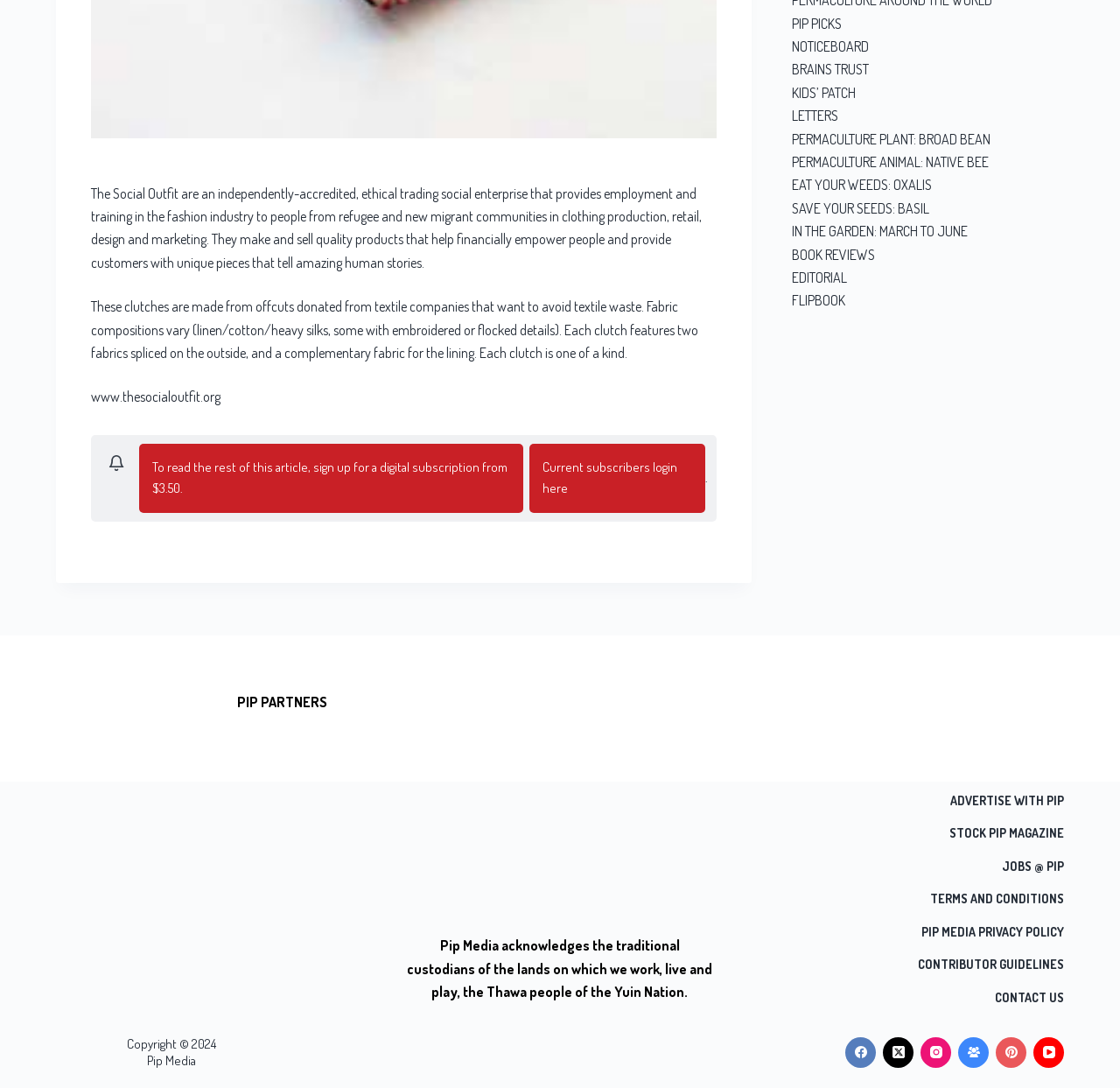Please specify the coordinates of the bounding box for the element that should be clicked to carry out this instruction: "Read PIP PICKS". The coordinates must be four float numbers between 0 and 1, formatted as [left, top, right, bottom].

[0.707, 0.013, 0.752, 0.029]